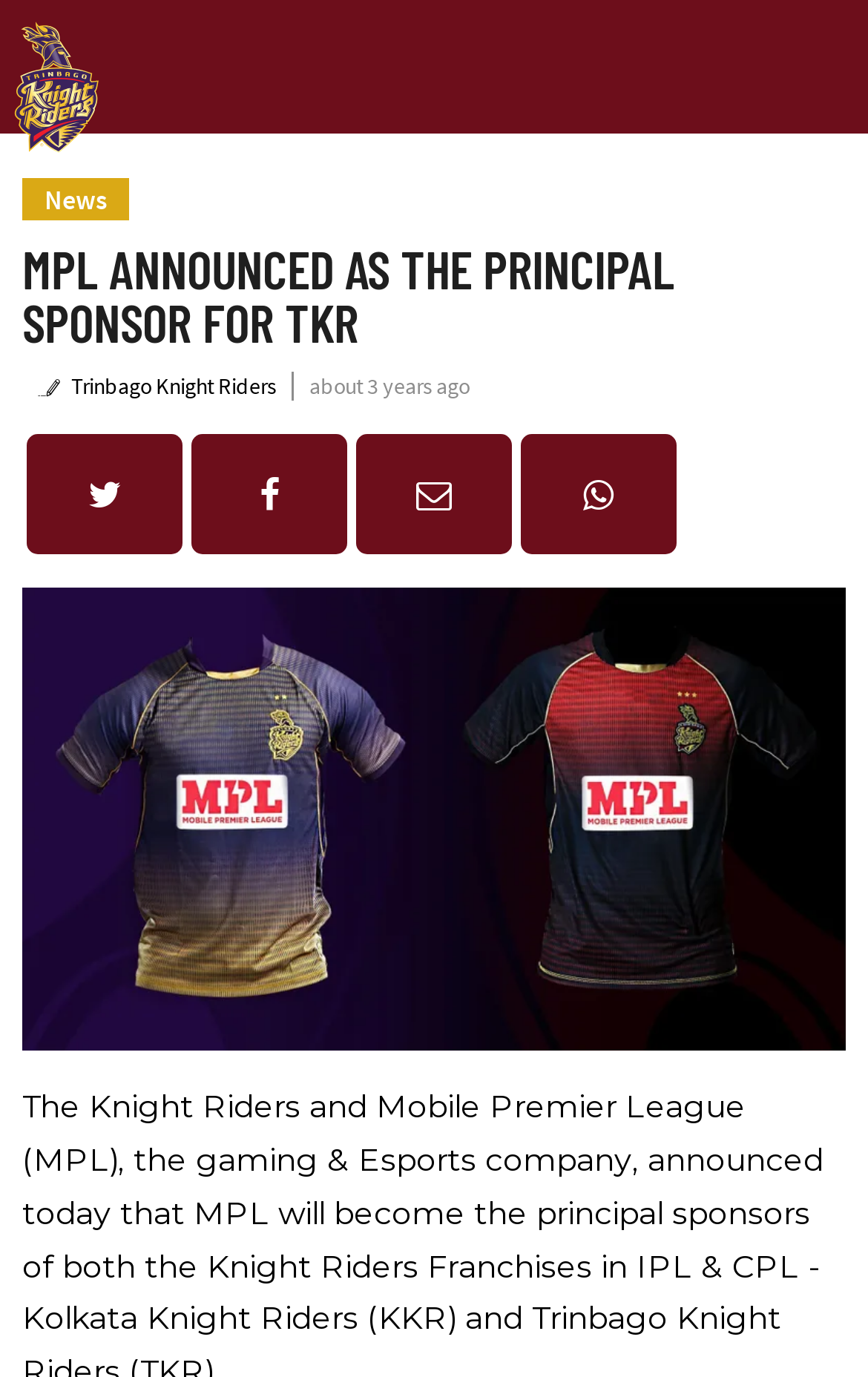How old is the news article?
Based on the image, answer the question with as much detail as possible.

I found the answer by looking at the StaticText element 'about 3 years ago' which is located near the top of the webpage, indicating the age of the news article.